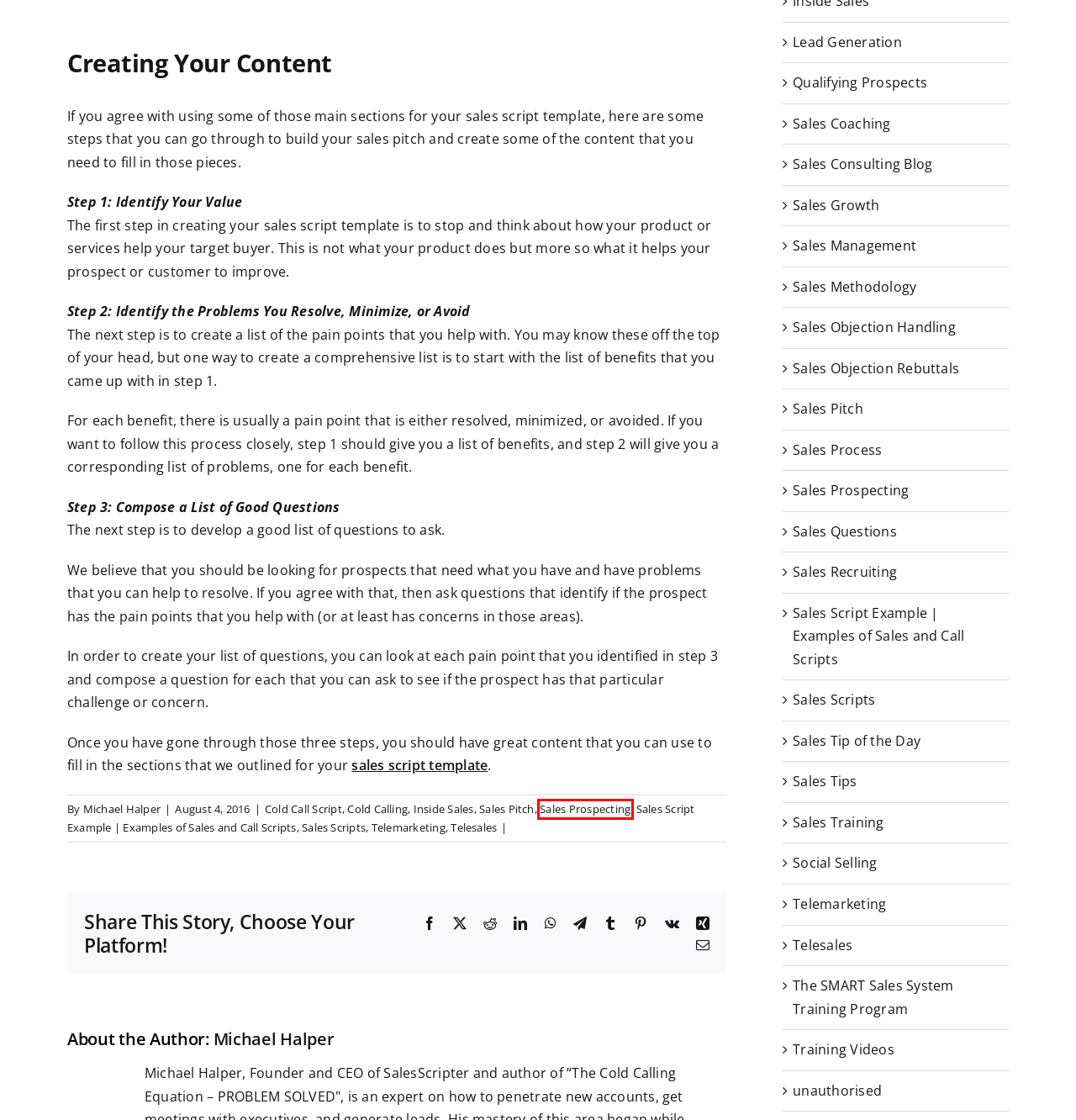Analyze the given webpage screenshot and identify the UI element within the red bounding box. Select the webpage description that best matches what you expect the new webpage to look like after clicking the element. Here are the candidates:
A. Telemarketing | Sales Scripts, Email Templates, Objection Responses, and More!
B. Sales Prospecting | Sales Scripts, Email Templates, Objection Responses, and More!
C. Sales Recruiting | Sales Scripts, Email Templates, Objection Responses, and More!
D. Social Selling | Sales Scripts, Email Templates, Objection Responses, and More!
E. Sales Methodology | Sales Scripts, Email Templates, Objection Responses, and More!
F. Qualifying Prospects | Sales Scripts, Email Templates, Objection Responses, and More!
G. Inside Sales | Sales Scripts, Email Templates, Objection Responses, and More!
H. Lead Generation | Sales Scripts, Email Templates, Objection Responses, and More!

B